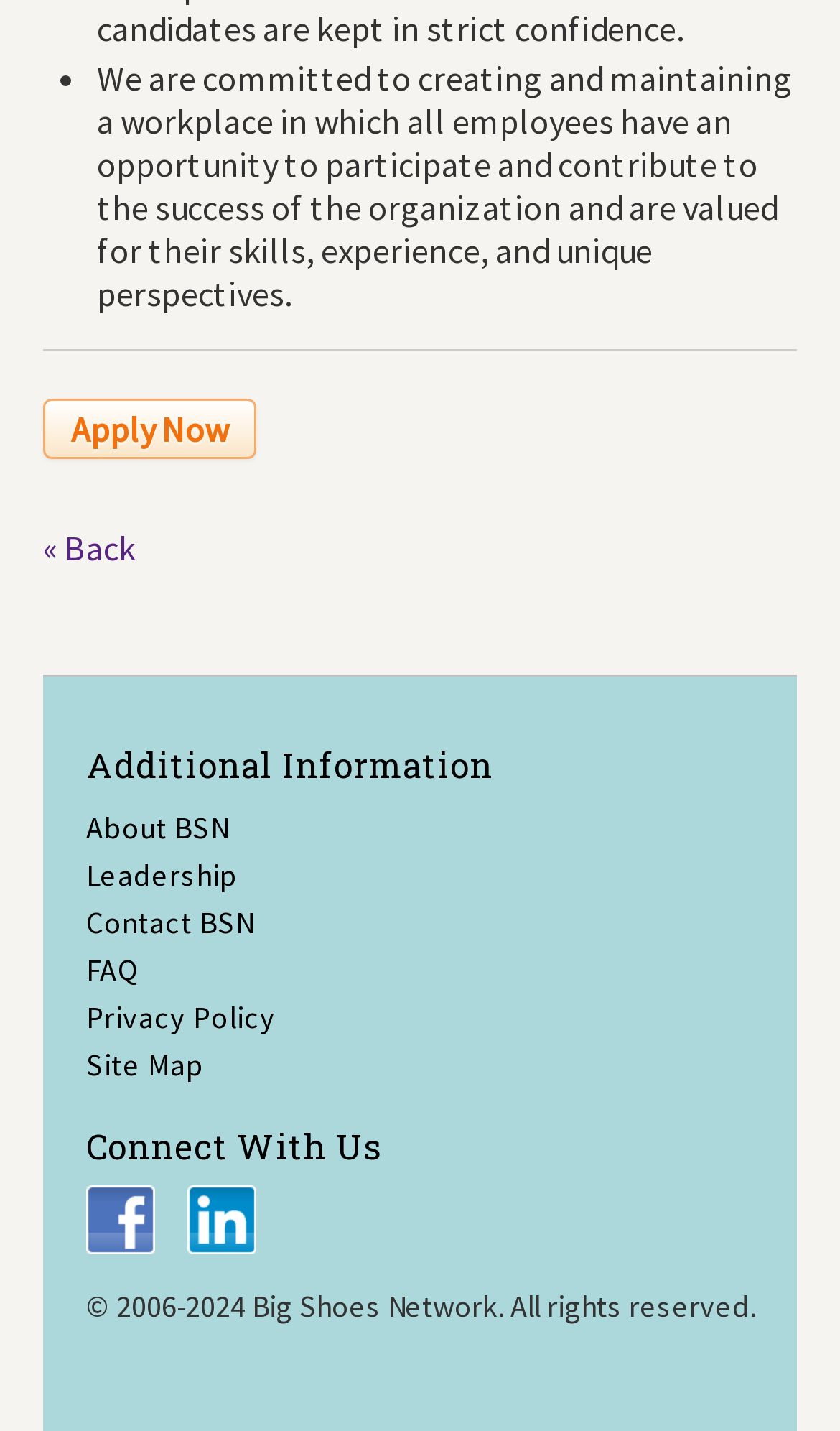Please identify the bounding box coordinates of the element I should click to complete this instruction: 'Go back'. The coordinates should be given as four float numbers between 0 and 1, like this: [left, top, right, bottom].

[0.051, 0.367, 0.162, 0.397]